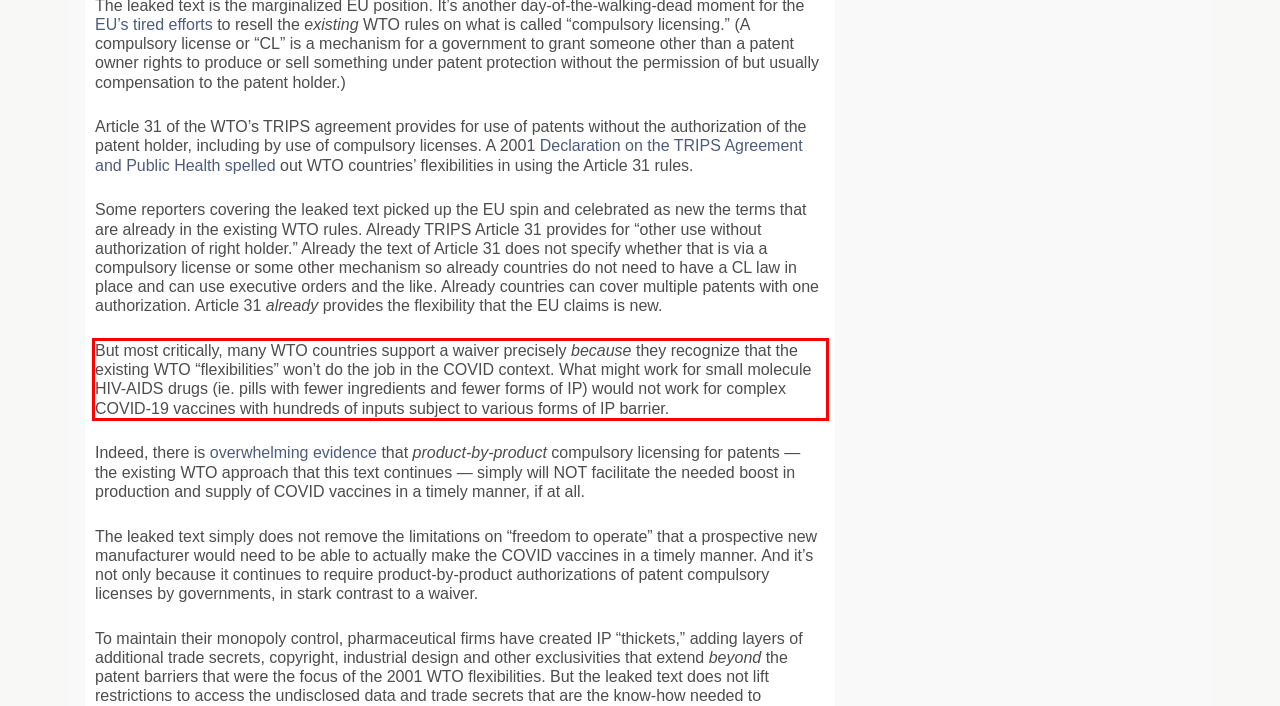Look at the webpage screenshot and recognize the text inside the red bounding box.

But most critically, many WTO countries support a waiver precisely because they recognize that the existing WTO “flexibilities” won’t do the job in the COVID context. What might work for small molecule HIV-AIDS drugs (ie. pills with fewer ingredients and fewer forms of IP) would not work for complex COVID-19 vaccines with hundreds of inputs subject to various forms of IP barrier.